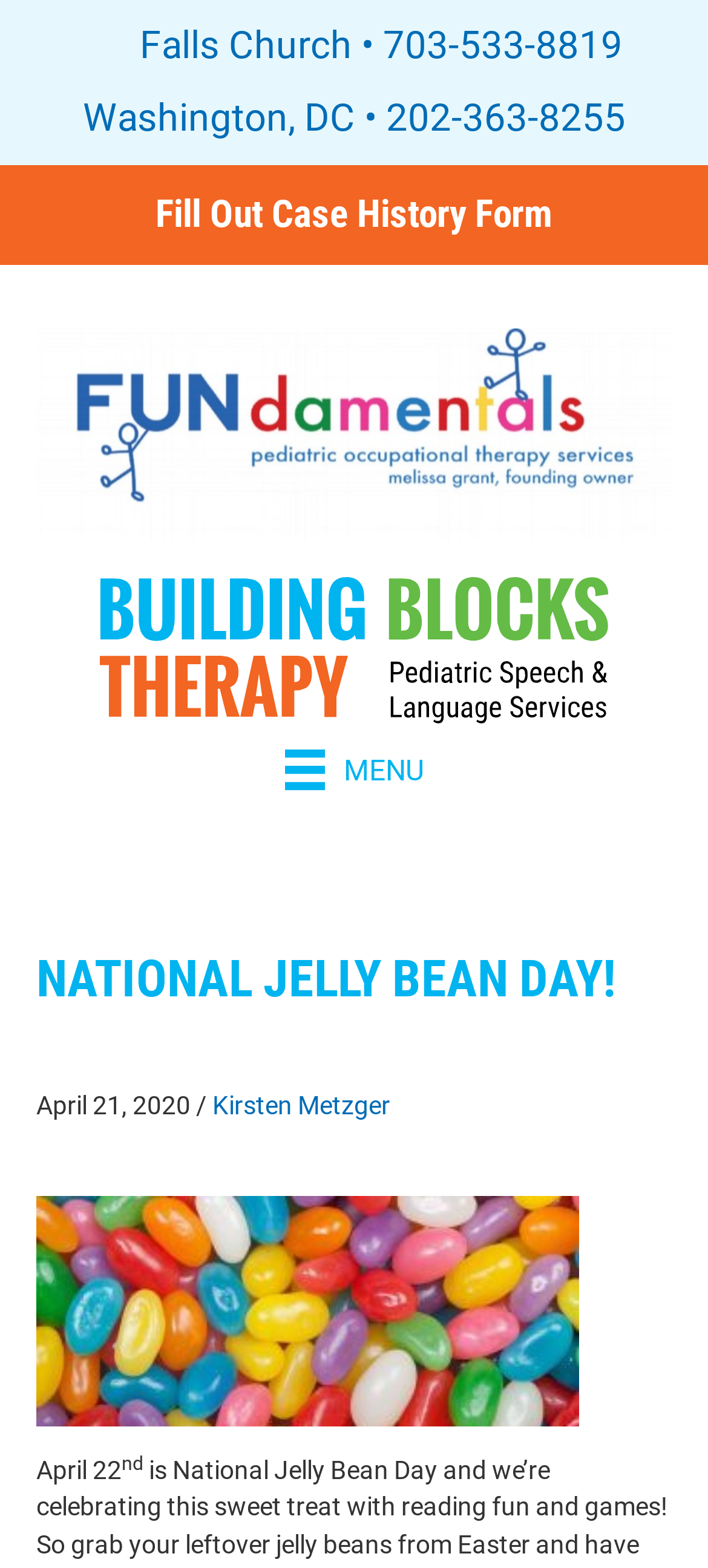What is the name of the author of the article?
Using the image, elaborate on the answer with as much detail as possible.

I found the author's name by looking at the section below the main heading, where the article's metadata is listed. The author's name is listed next to the date 'April 21, 2020'.